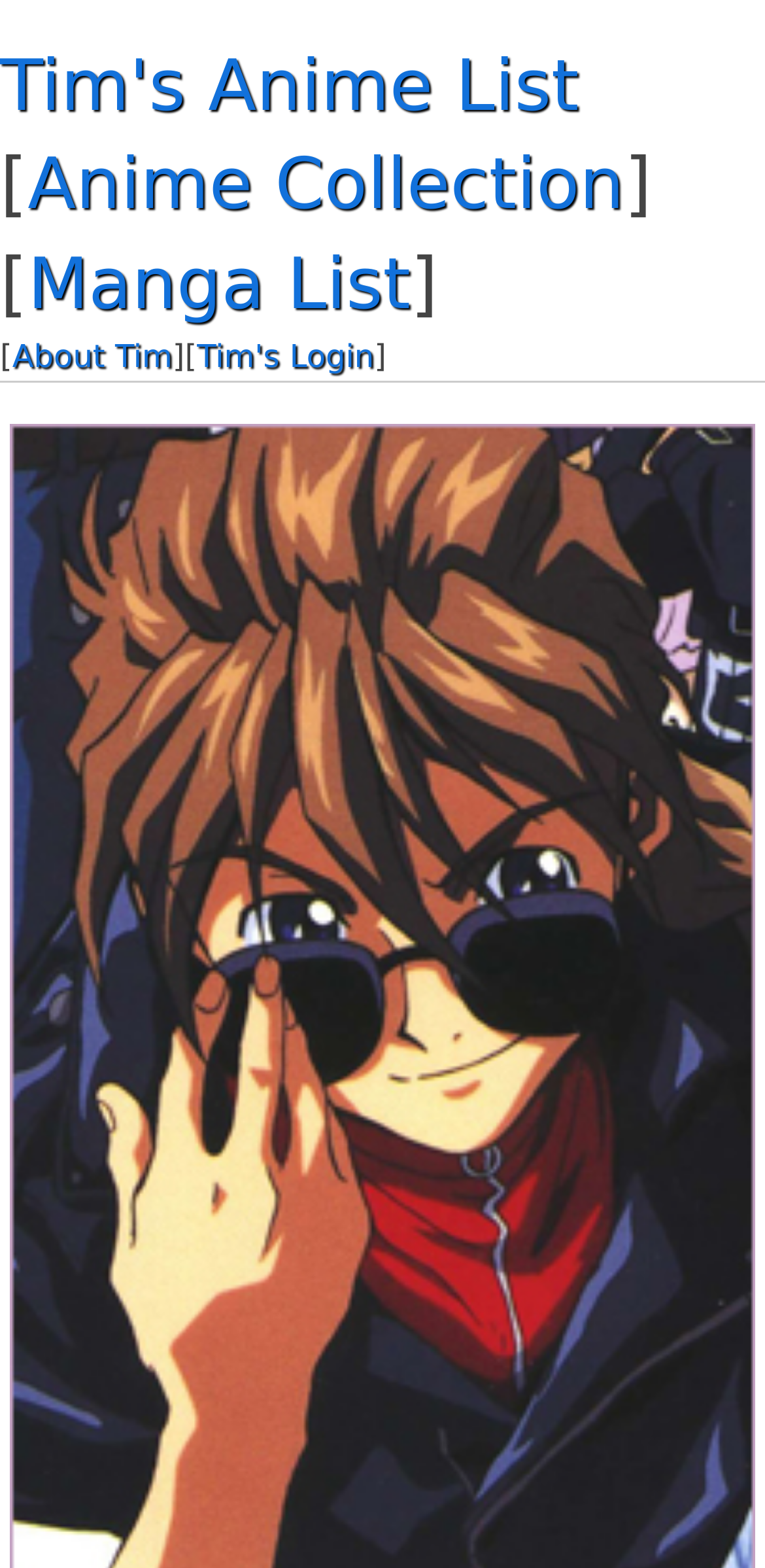What is the theme of the webpage?
Using the information presented in the image, please offer a detailed response to the question.

By analyzing the links and text on the webpage, I inferred that the theme of the webpage is related to anime and manga. The presence of links like 'Tim's Anime List', 'Anime Collection', and 'Manga List' suggests that the webpage is focused on these topics.